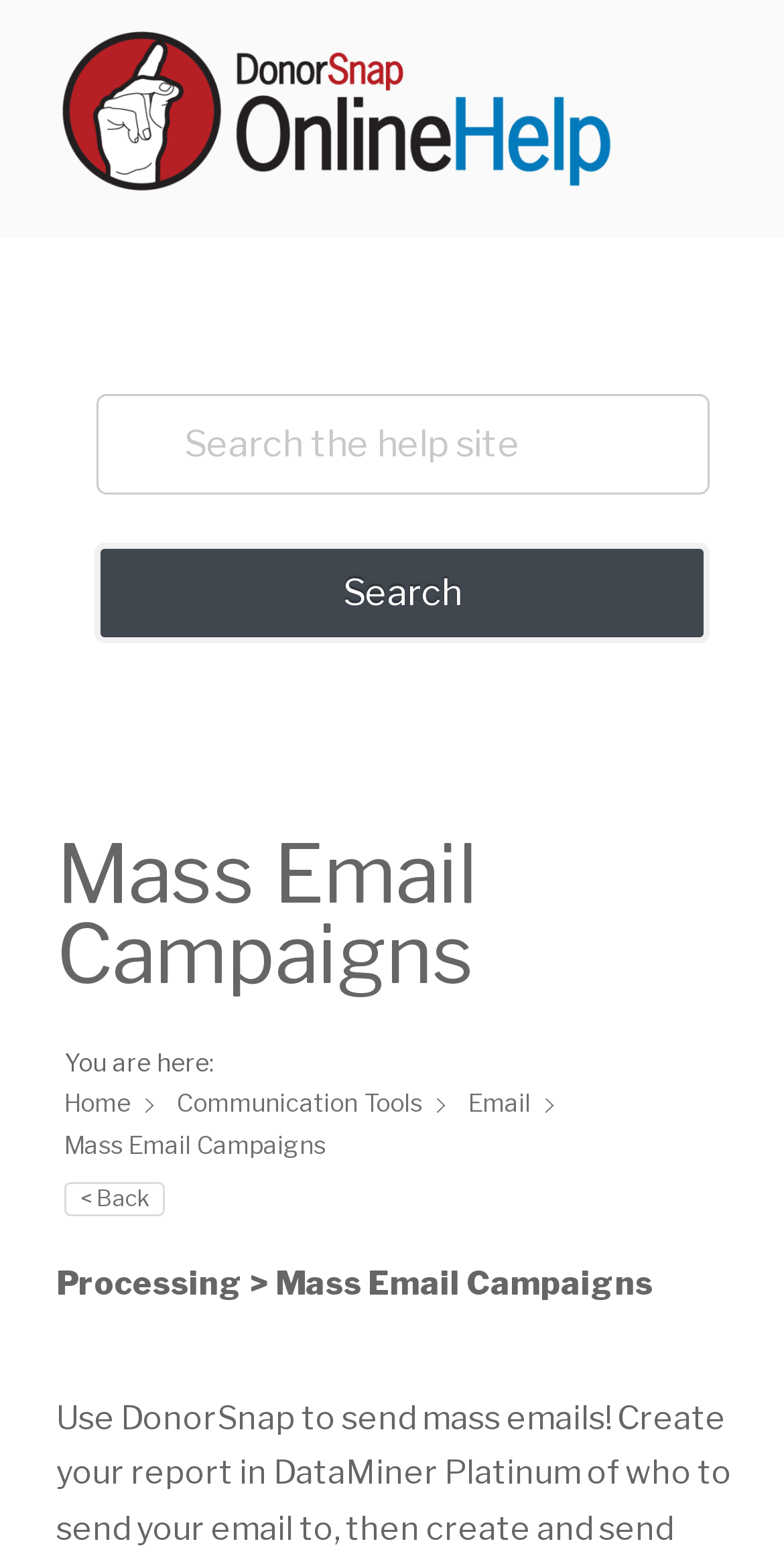Determine the bounding box coordinates of the clickable element necessary to fulfill the instruction: "Search this website". Provide the coordinates as four float numbers within the 0 to 1 range, i.e., [left, top, right, bottom].

None